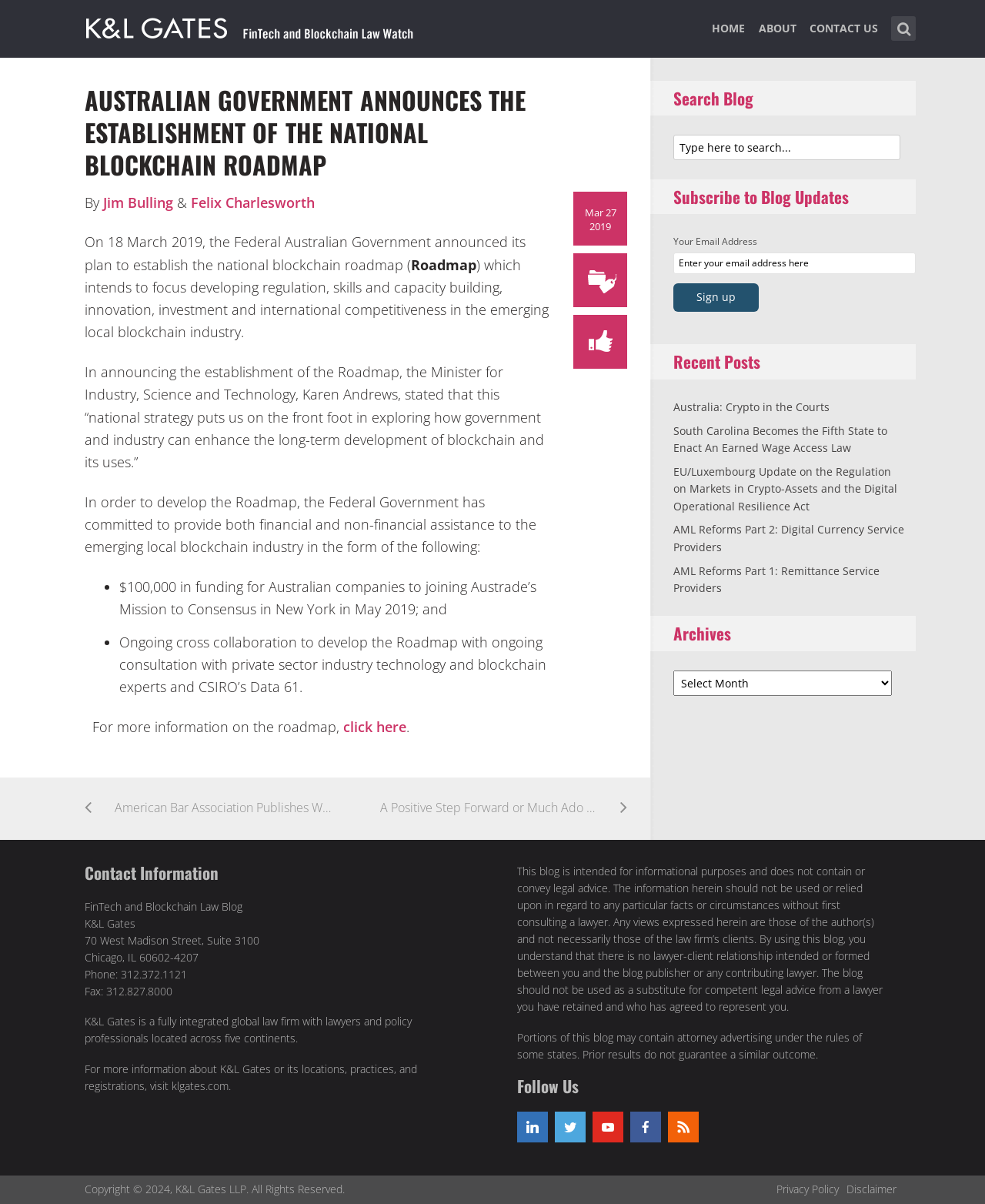Reply to the question with a single word or phrase:
Who are the authors of the blog post?

Jim Bulling and Felix Charlesworth